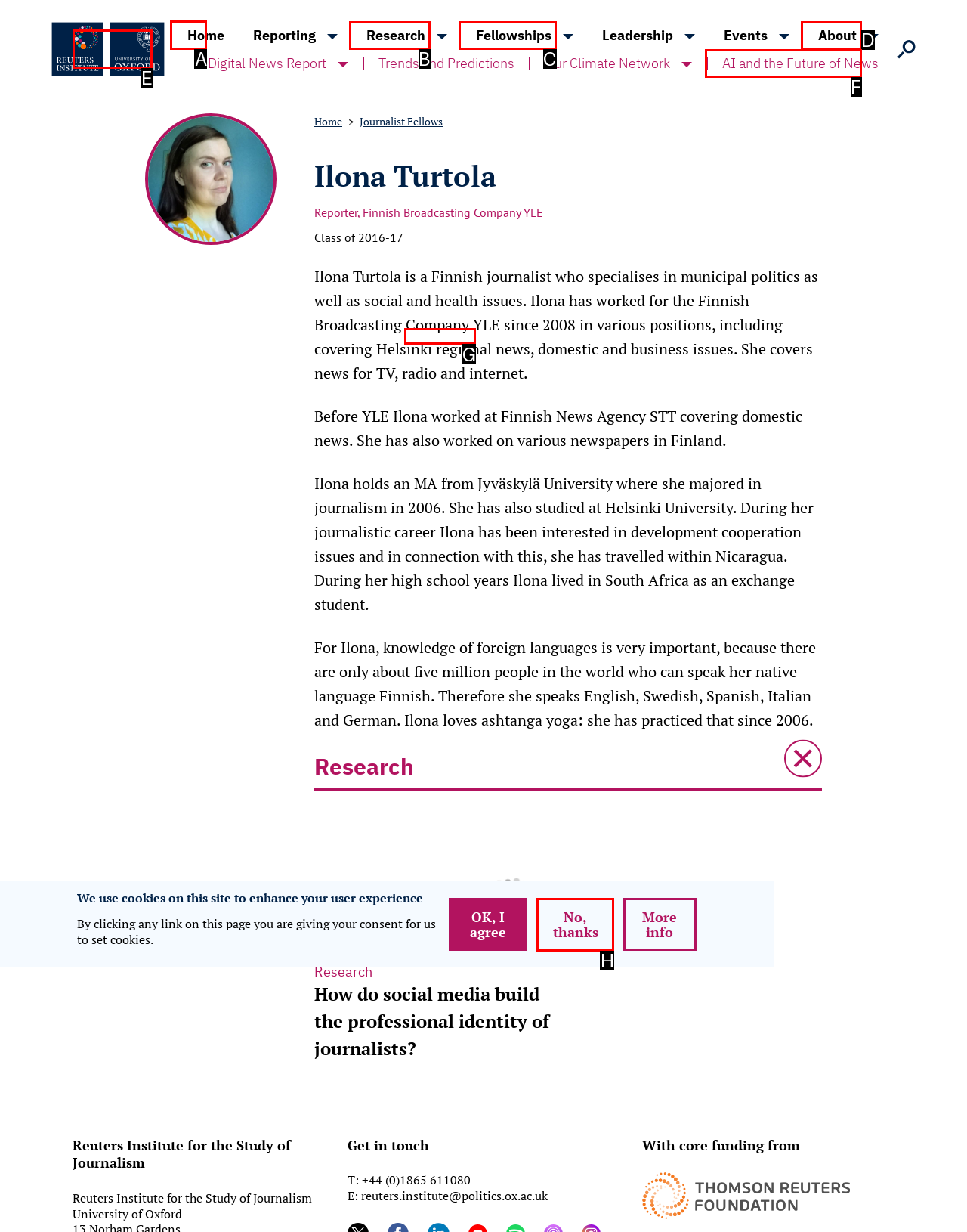Identify the HTML element that should be clicked to accomplish the task: Read the recent entries
Provide the option's letter from the given choices.

None